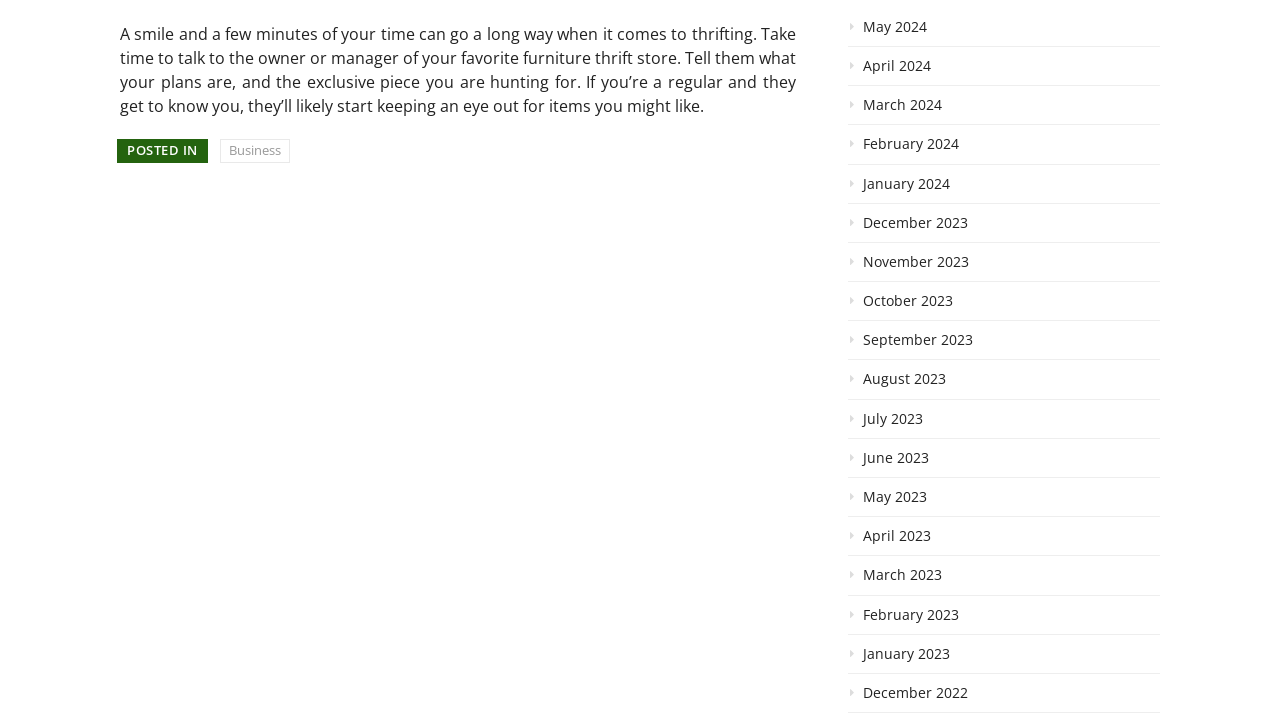Please locate the bounding box coordinates of the region I need to click to follow this instruction: "Read about Milwaukee Independent".

None